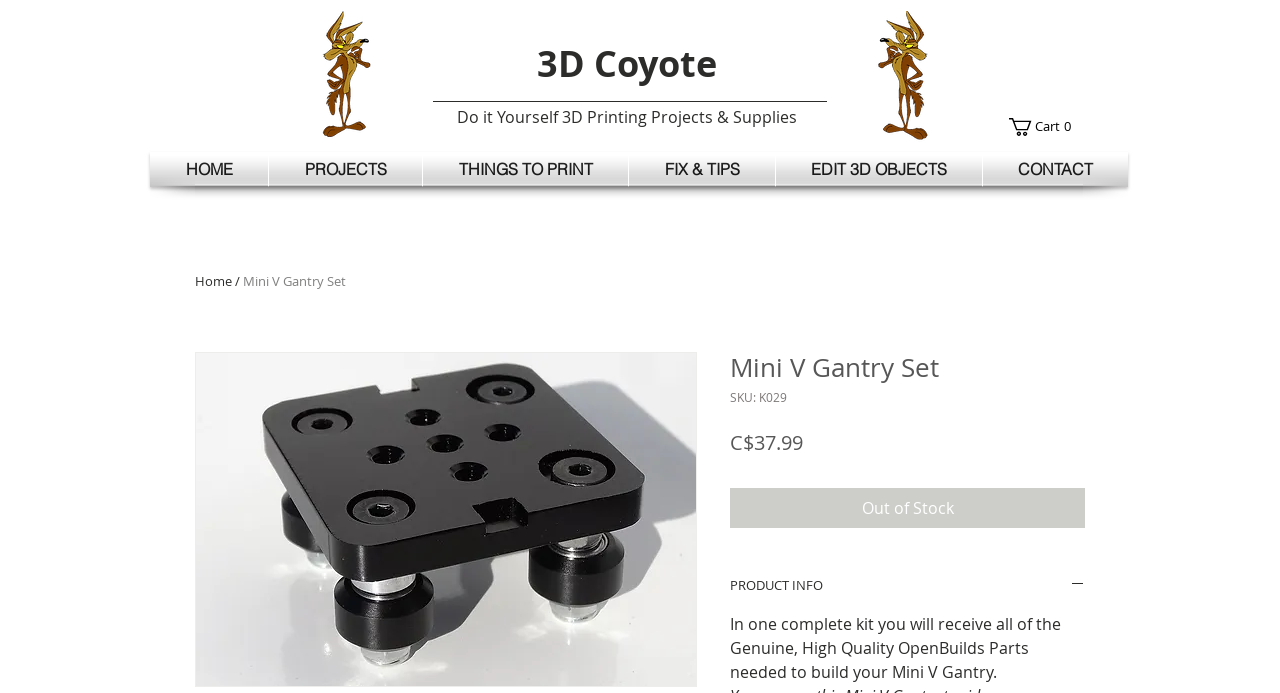What is the status of the Mini V Gantry Set?
Based on the image content, provide your answer in one word or a short phrase.

Out of Stock